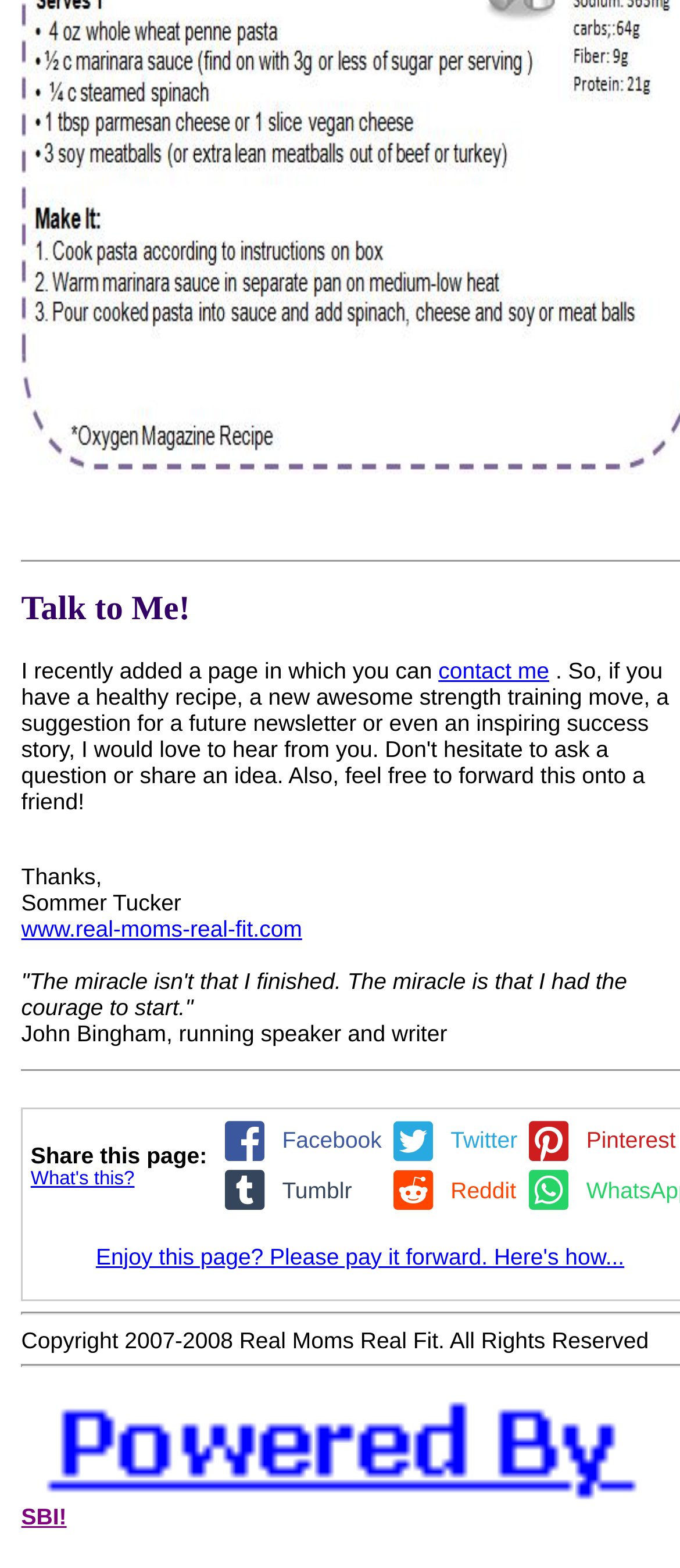Could you locate the bounding box coordinates for the section that should be clicked to accomplish this task: "go to SBI!".

[0.031, 0.959, 0.098, 0.975]